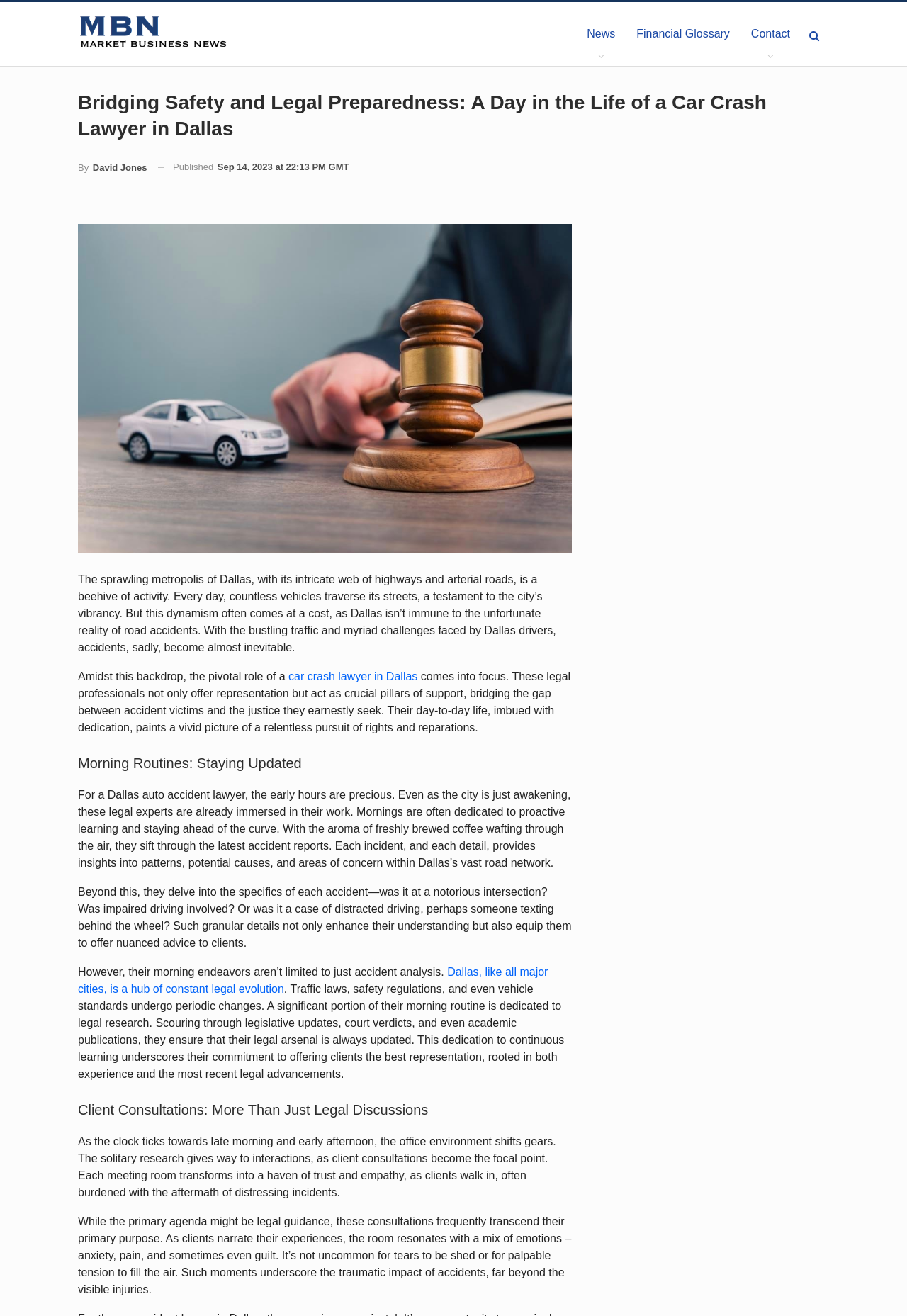What is the text of the webpage's headline?

Bridging Safety and Legal Preparedness: A Day in the Life of a Car Crash Lawyer in Dallas